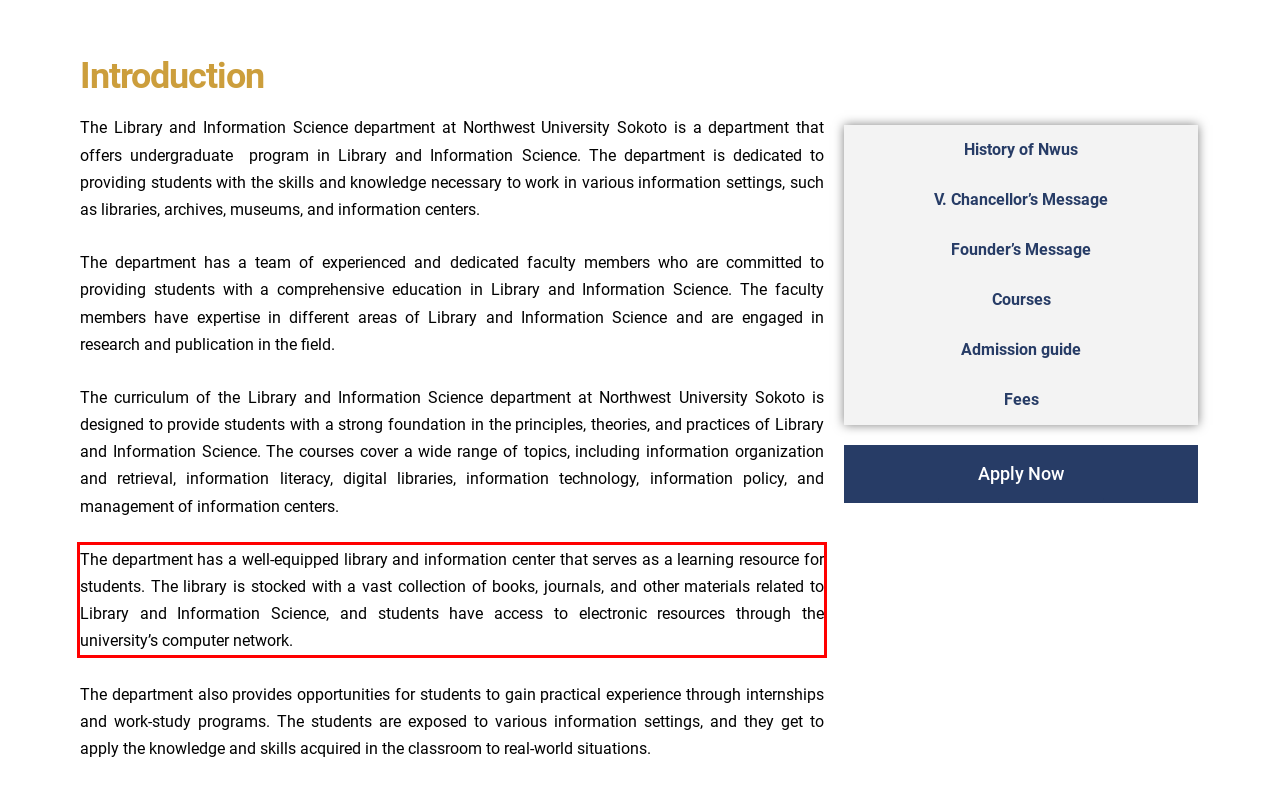You have a webpage screenshot with a red rectangle surrounding a UI element. Extract the text content from within this red bounding box.

The department has a well-equipped library and information center that serves as a learning resource for students. The library is stocked with a vast collection of books, journals, and other materials related to Library and Information Science, and students have access to electronic resources through the university’s computer network.